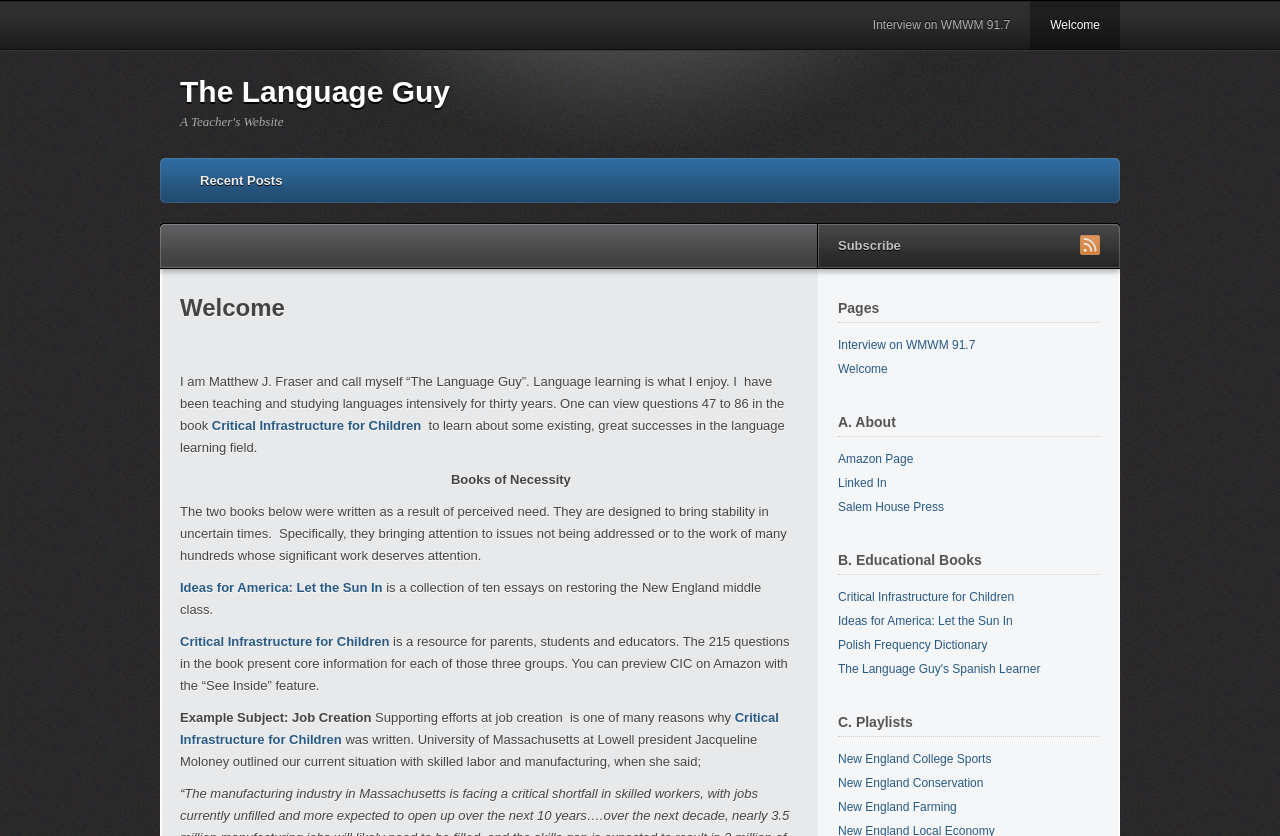Please answer the following question using a single word or phrase: How many books are mentioned on the page?

4